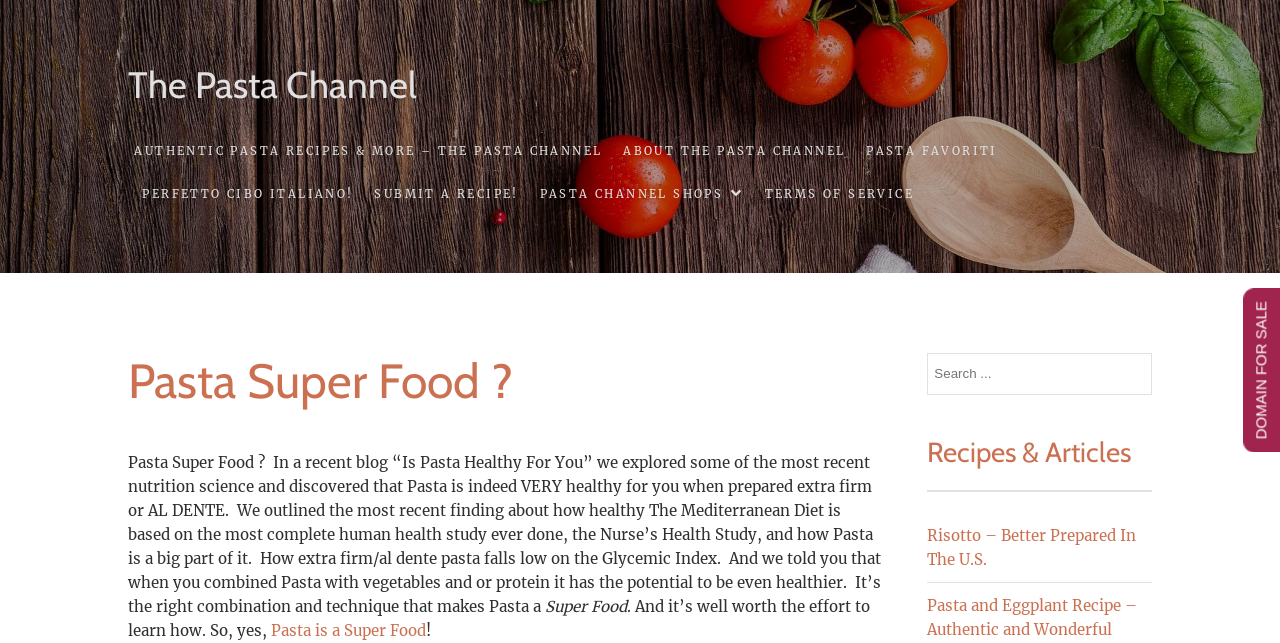Locate the bounding box coordinates of the clickable region necessary to complete the following instruction: "Read about pasta super food". Provide the coordinates in the format of four float numbers between 0 and 1, i.e., [left, top, right, bottom].

[0.1, 0.704, 0.688, 0.957]